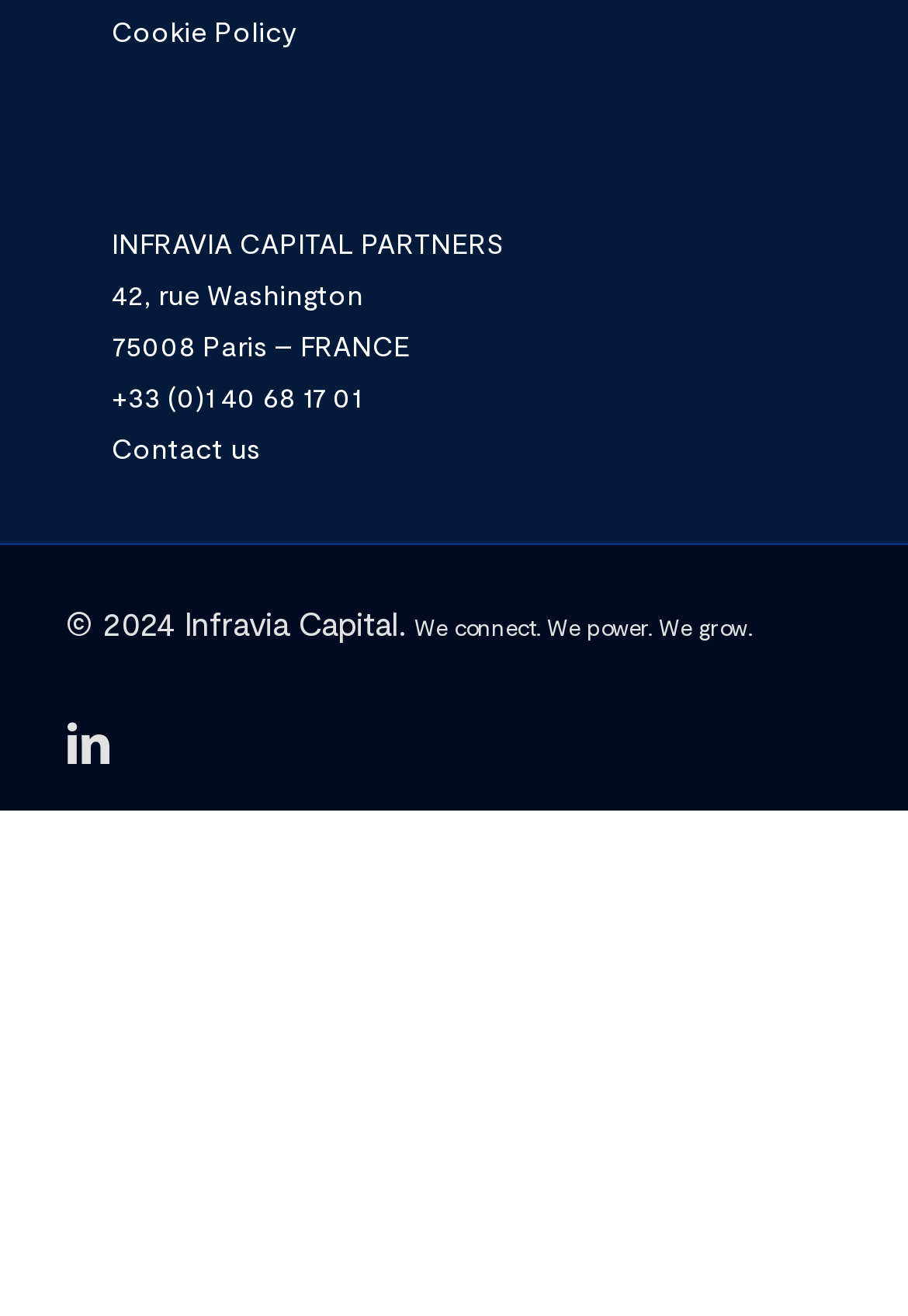Respond to the following question using a concise word or phrase: 
What is the phone number of the company?

+33 (0)1 40 68 17 01